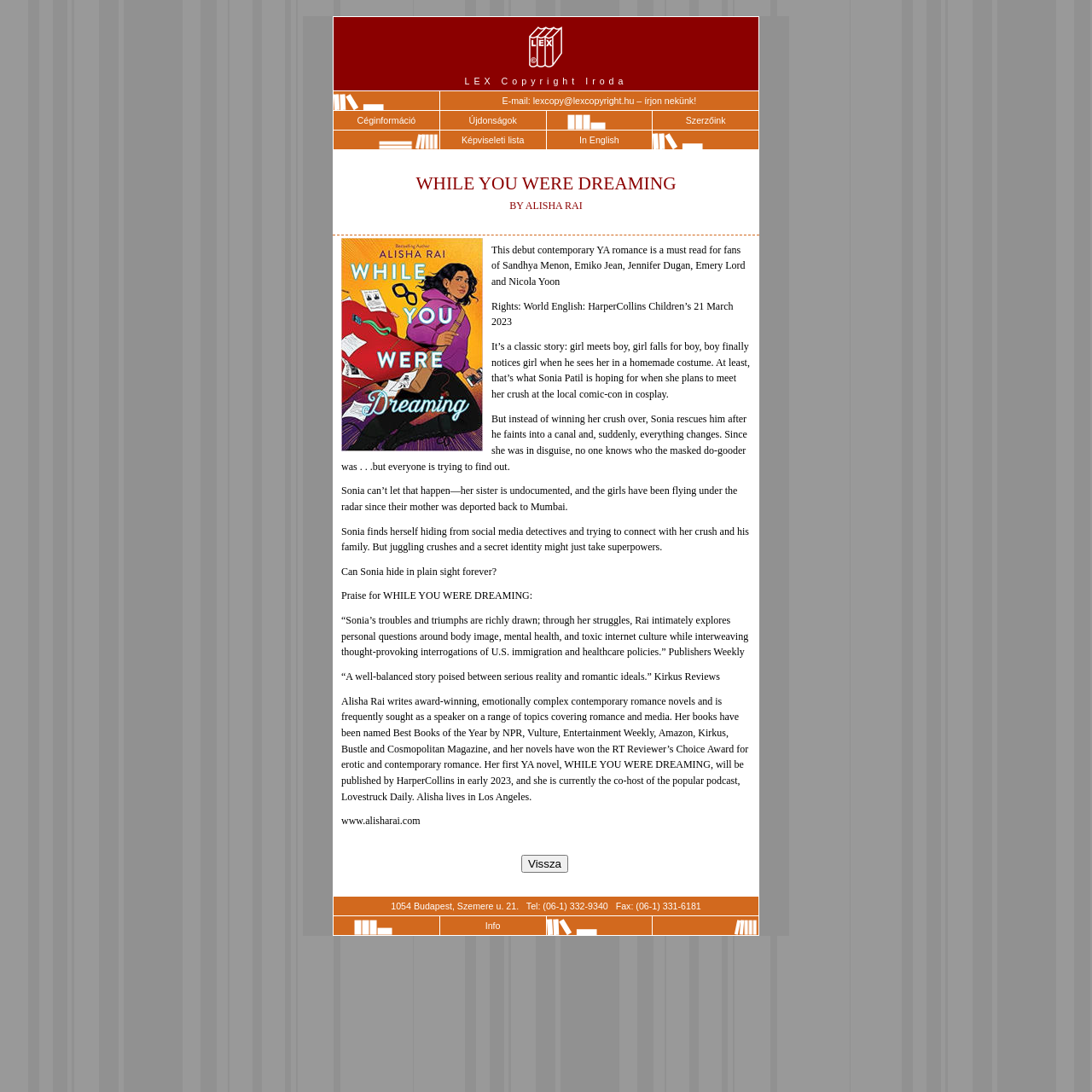Could you please study the image and provide a detailed answer to the question:
What is the name of the company?

The name of the company can be found in the first table element, which contains a link with the text 'LEX Copyright Iroda'.